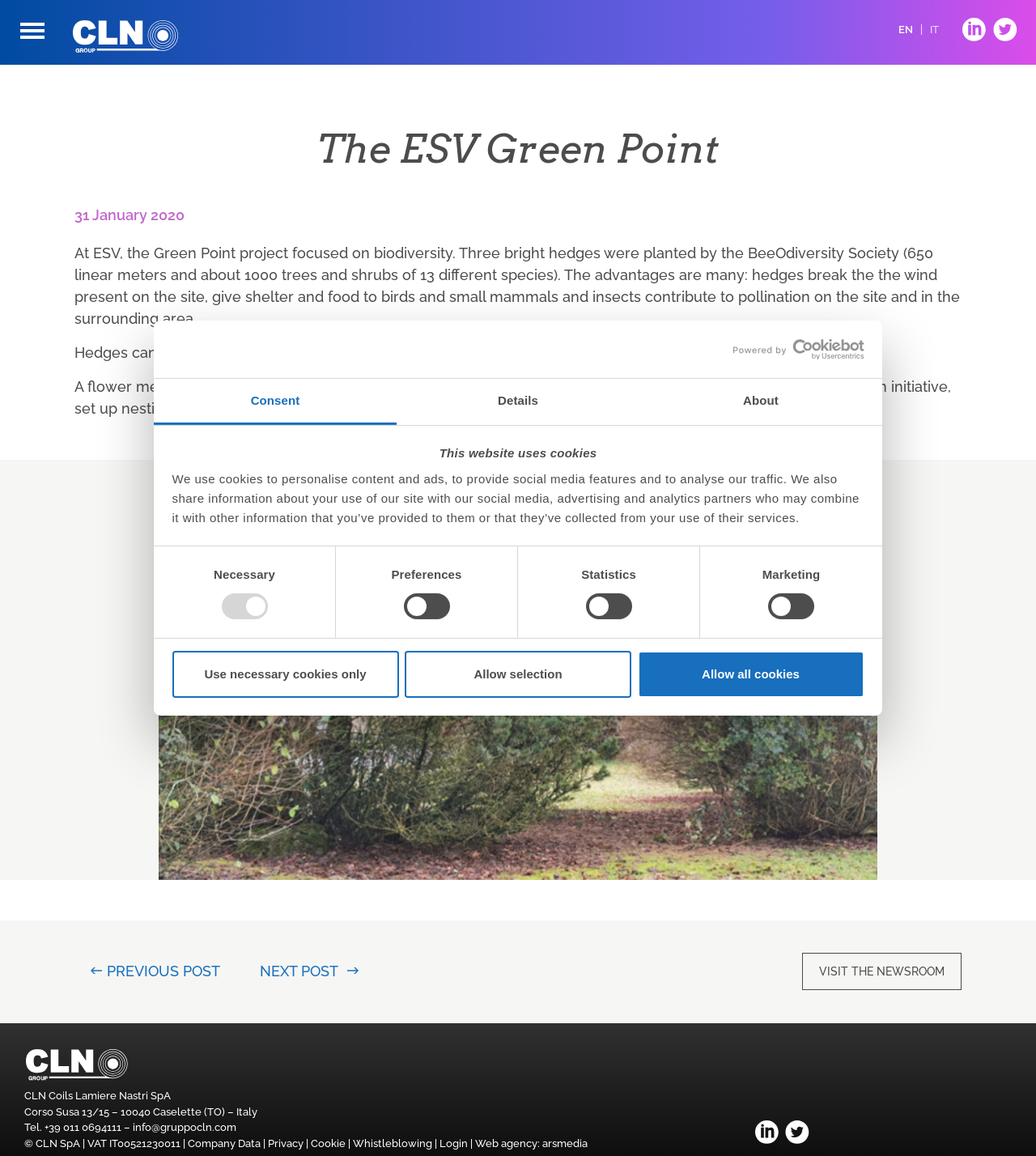Provide a brief response to the question below using one word or phrase:
What is the name of the project focused on biodiversity?

The Green Point